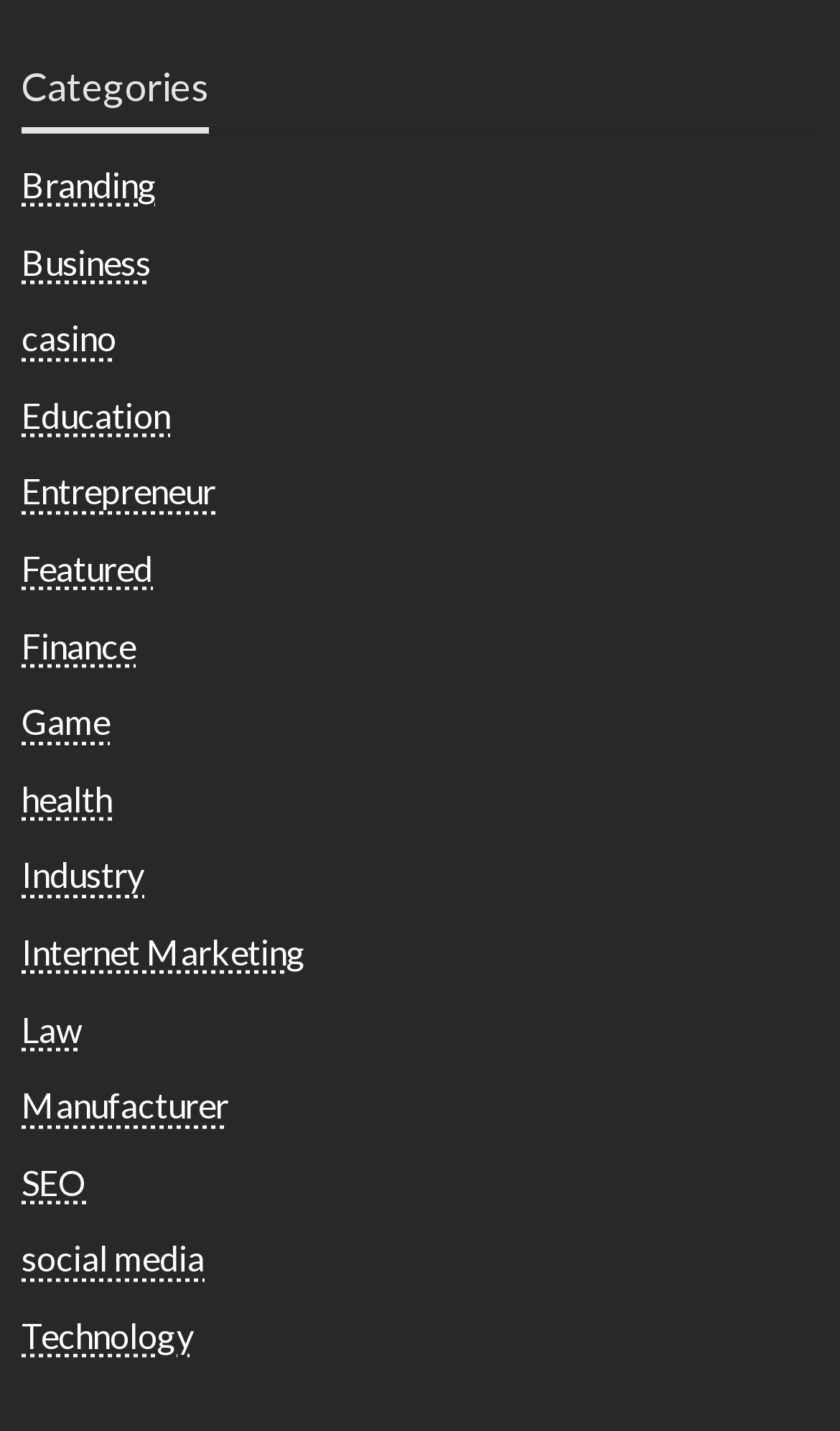Could you indicate the bounding box coordinates of the region to click in order to complete this instruction: "View the 'Education' section".

[0.026, 0.275, 0.203, 0.304]